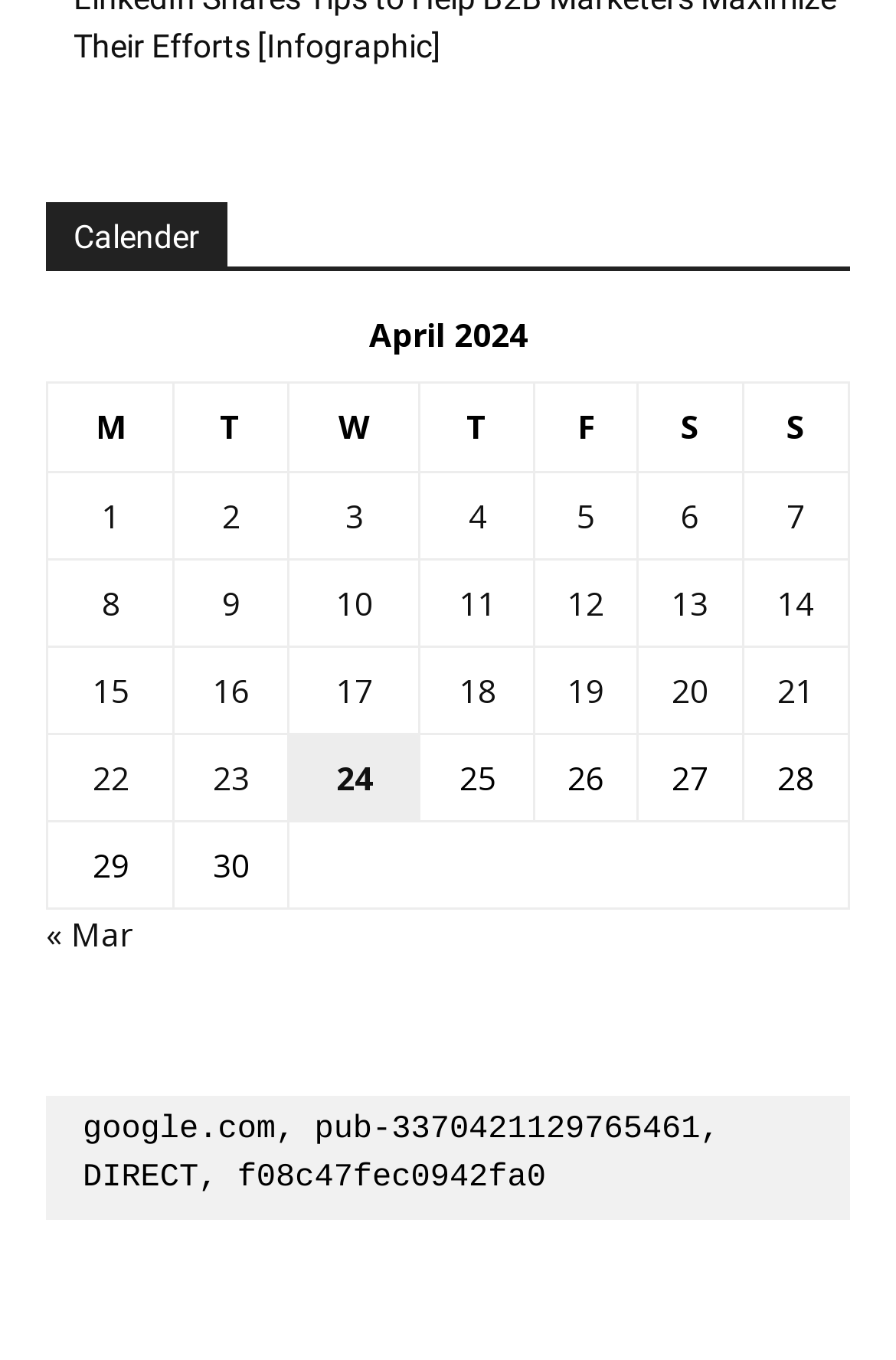Identify the bounding box coordinates necessary to click and complete the given instruction: "Go to previous month".

[0.051, 0.671, 0.146, 0.703]